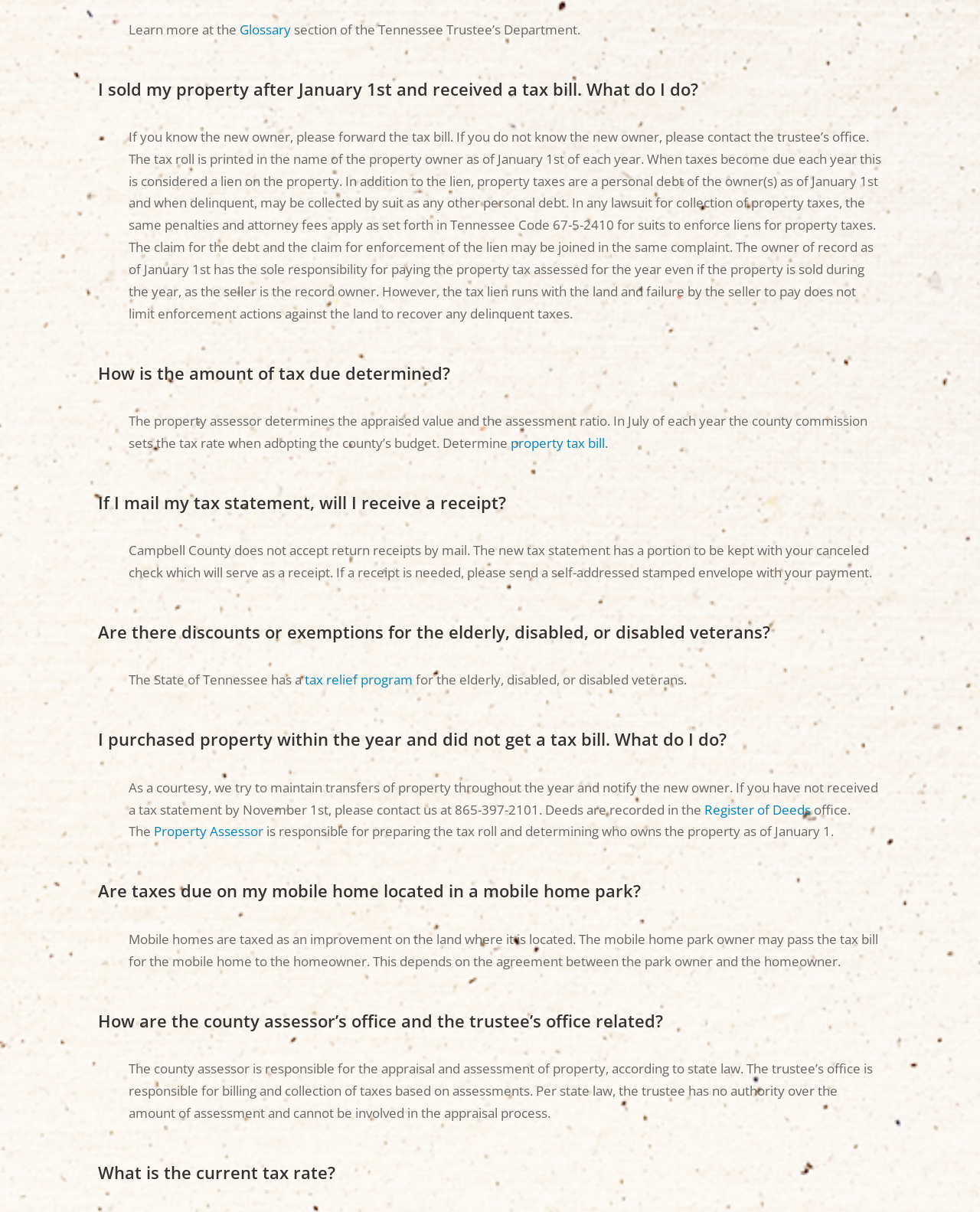Is there a tax relief program for the elderly, disabled, or disabled veterans?
Please use the image to deliver a detailed and complete answer.

The webpage mentions that the State of Tennessee has a tax relief program for the elderly, disabled, or disabled veterans, which suggests that there are certain exemptions or discounts available for these groups.